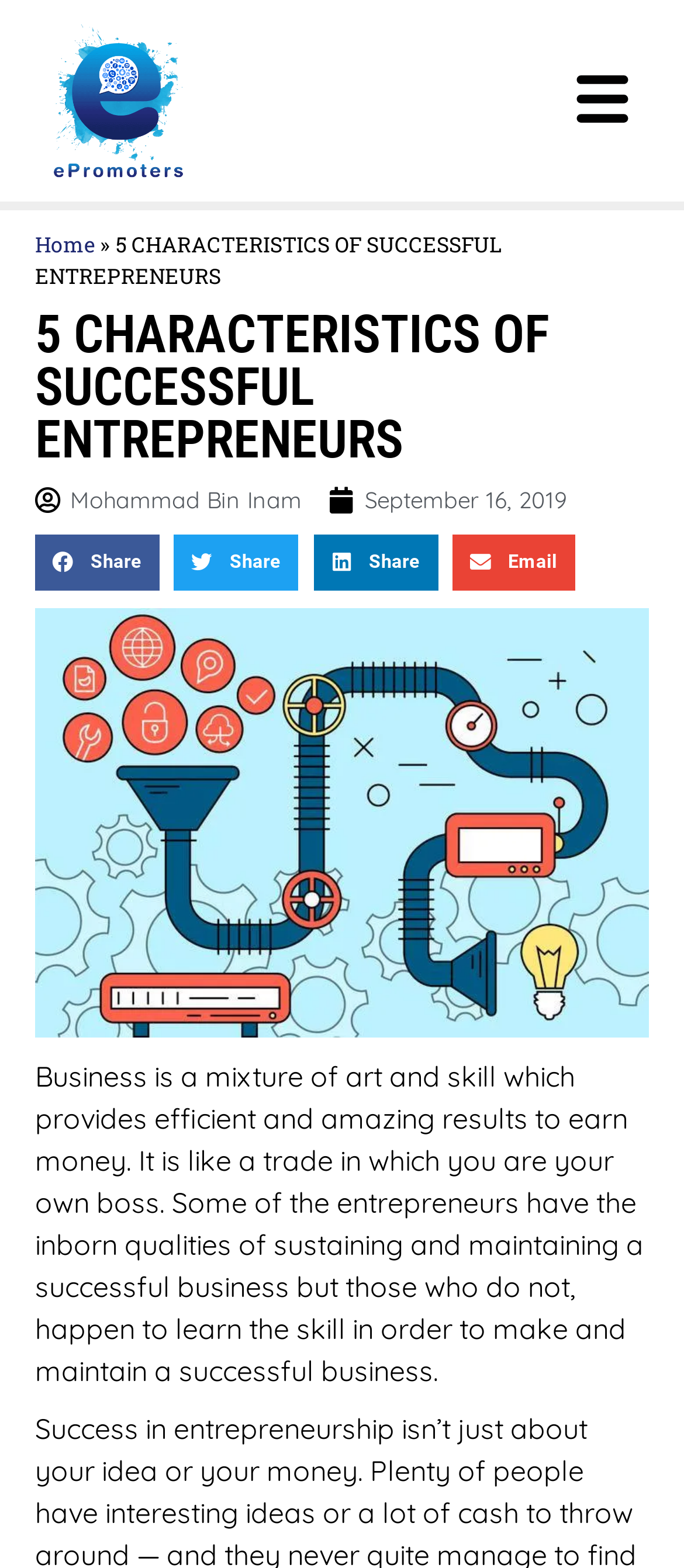Show me the bounding box coordinates of the clickable region to achieve the task as per the instruction: "Toggle the menu".

[0.814, 0.034, 0.949, 0.099]